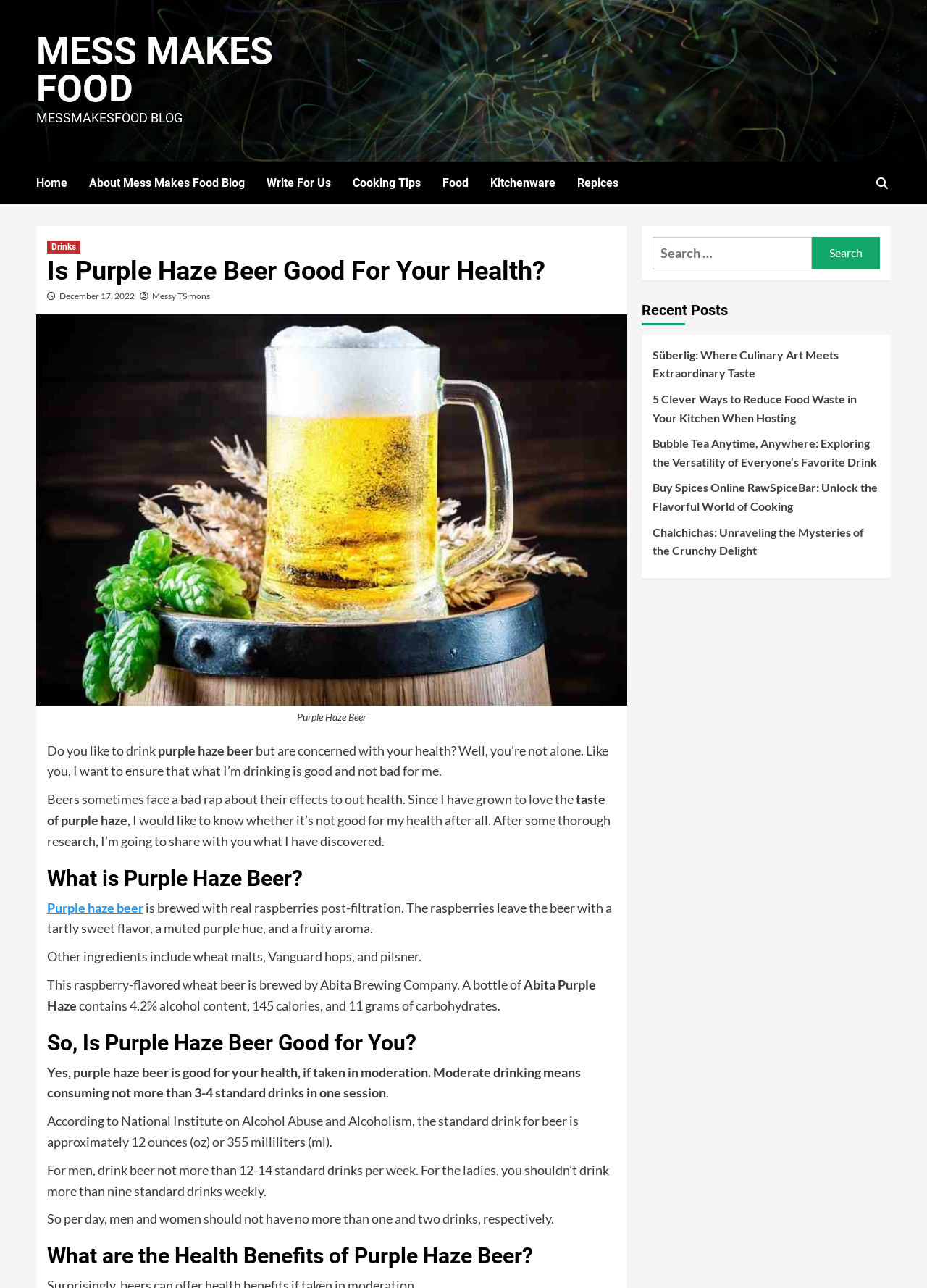How many standard drinks can men have per week?
From the screenshot, provide a brief answer in one word or phrase.

12-14